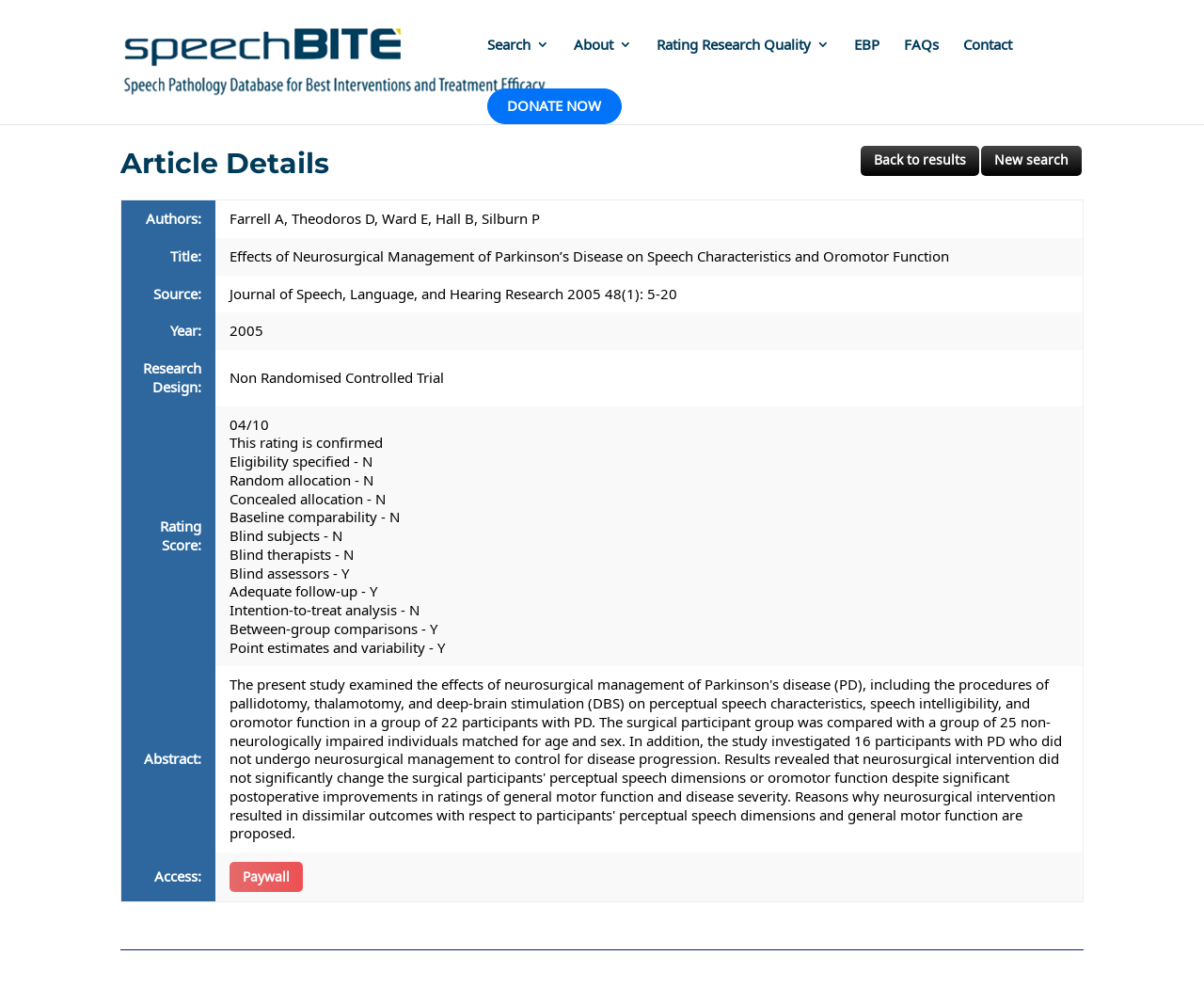Using the description: "Rating Research Quality", determine the UI element's bounding box coordinates. Ensure the coordinates are in the format of four float numbers between 0 and 1, i.e., [left, top, right, bottom].

[0.545, 0.038, 0.689, 0.09]